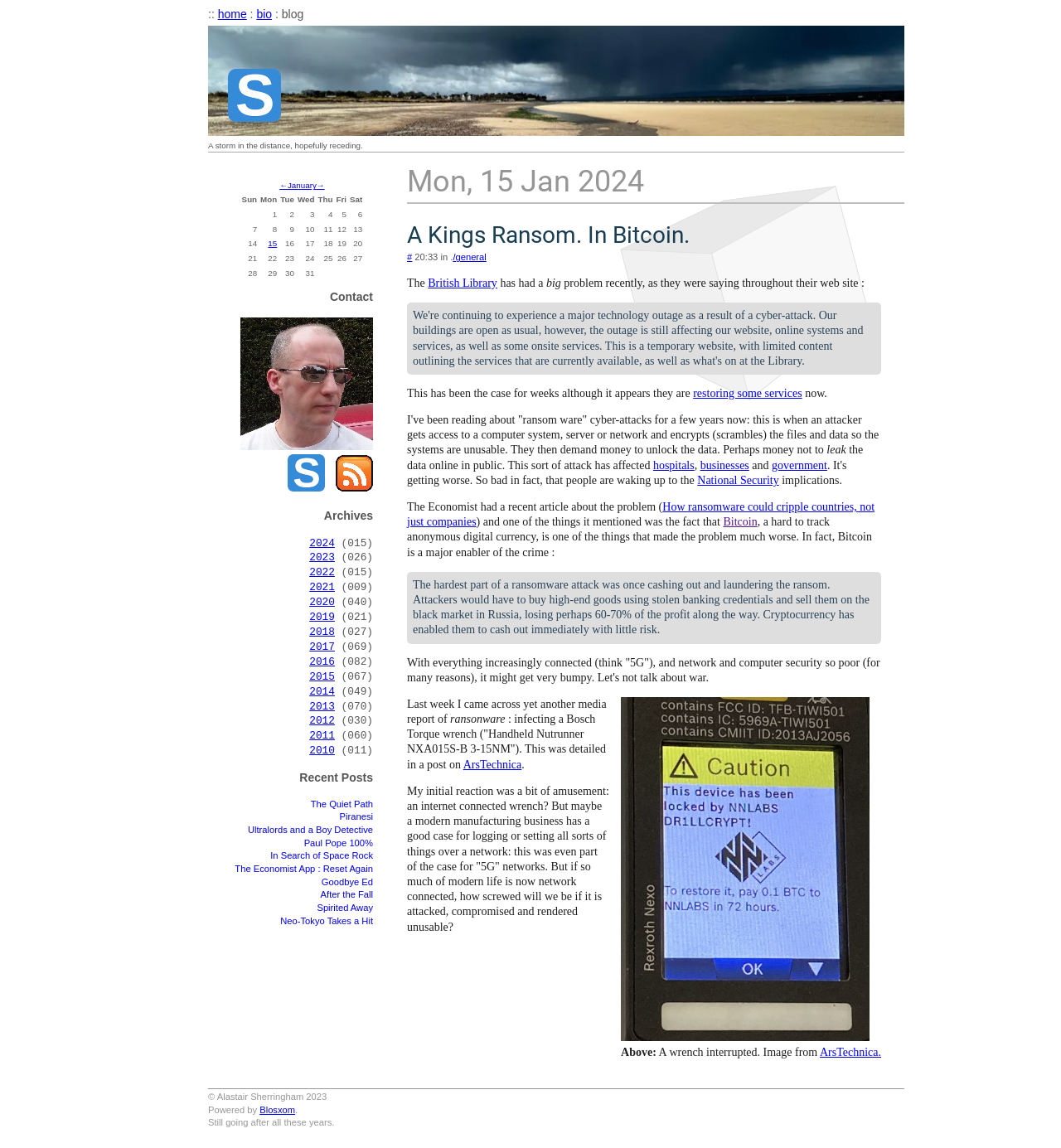Locate the bounding box coordinates of the segment that needs to be clicked to meet this instruction: "click home".

[0.205, 0.006, 0.233, 0.018]